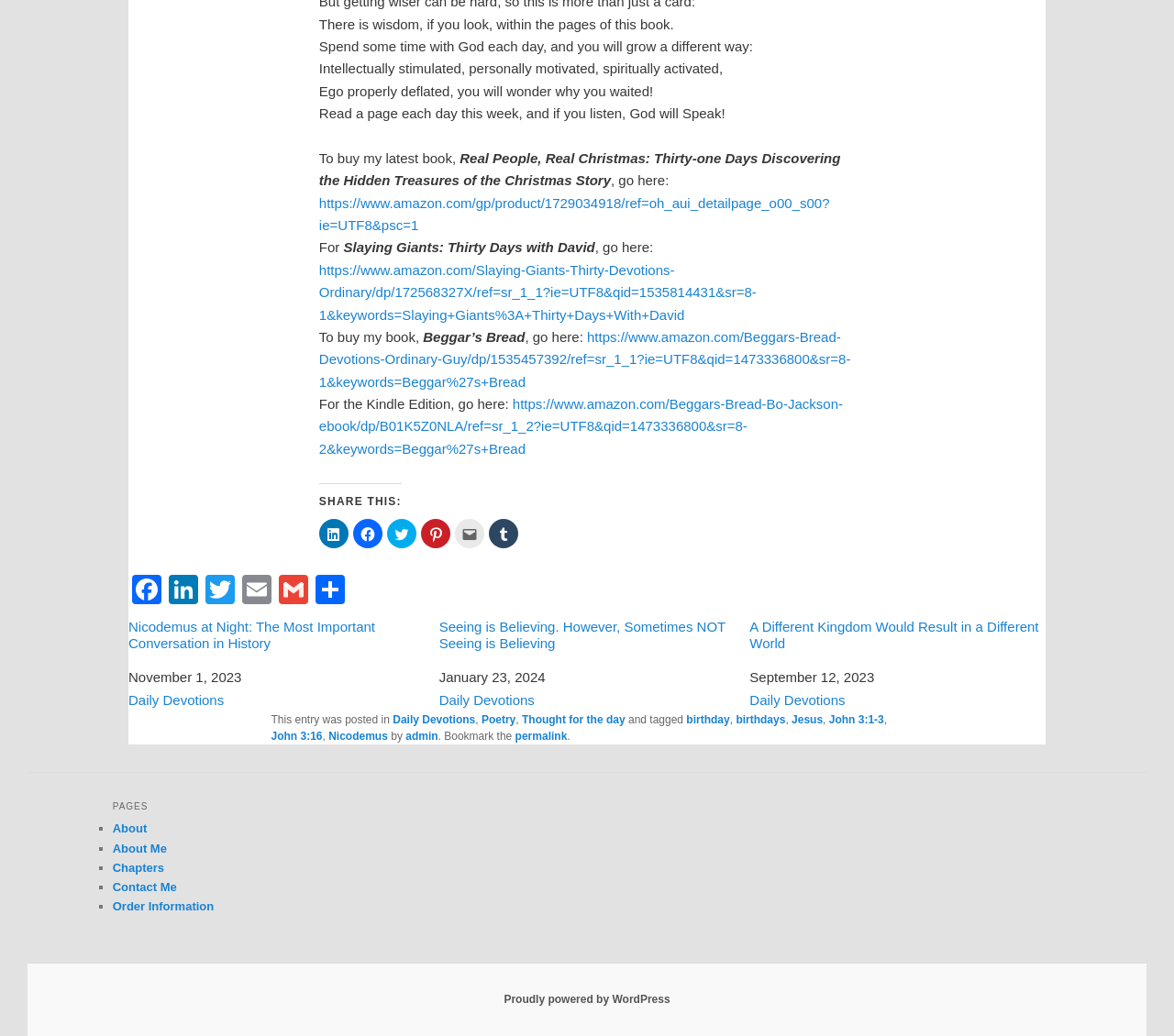Locate and provide the bounding box coordinates for the HTML element that matches this description: "title="Twitter"".

[0.172, 0.555, 0.203, 0.583]